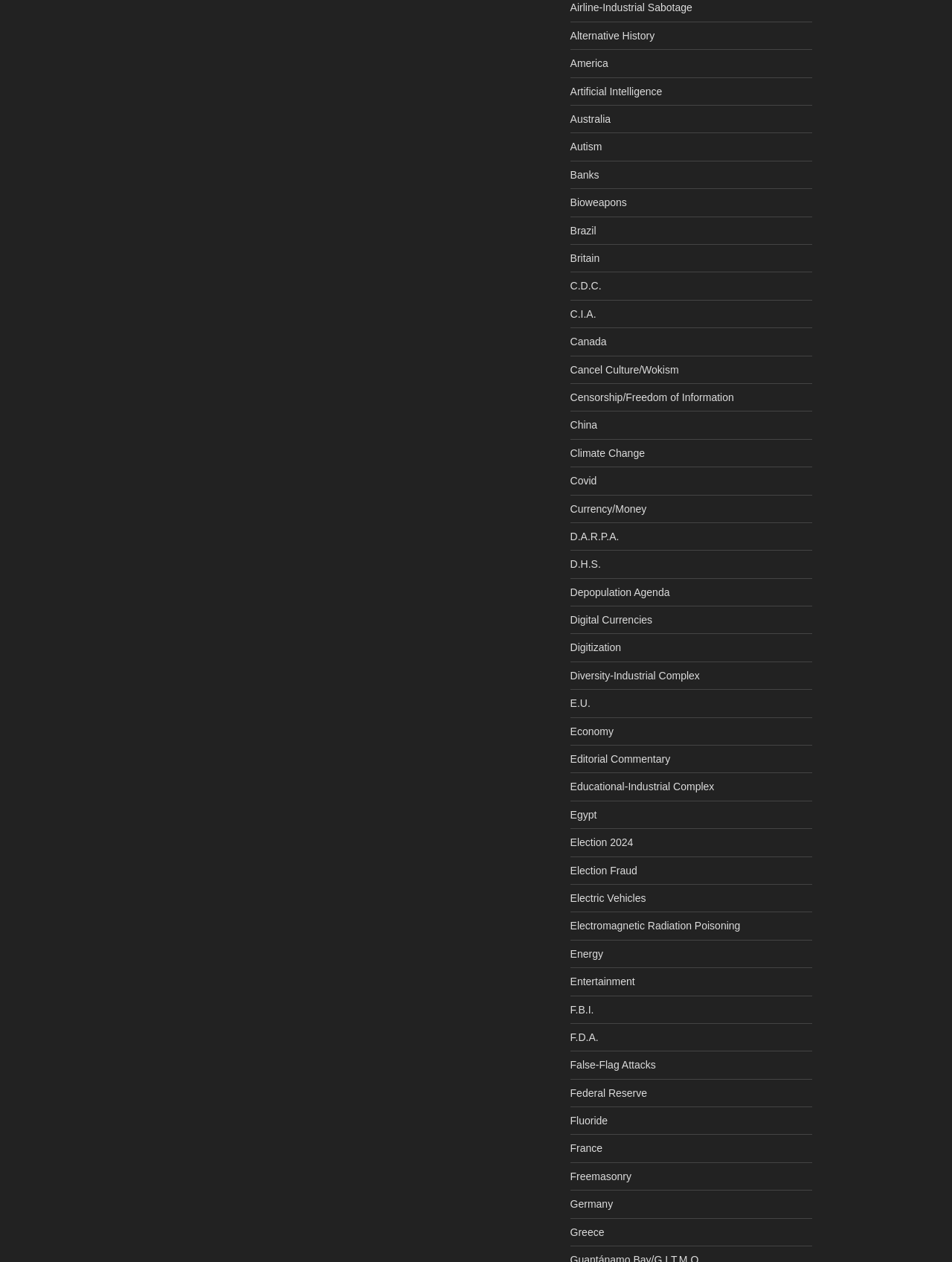Please determine the bounding box coordinates of the area that needs to be clicked to complete this task: 'Learn about the Federal Reserve'. The coordinates must be four float numbers between 0 and 1, formatted as [left, top, right, bottom].

[0.599, 0.861, 0.68, 0.871]